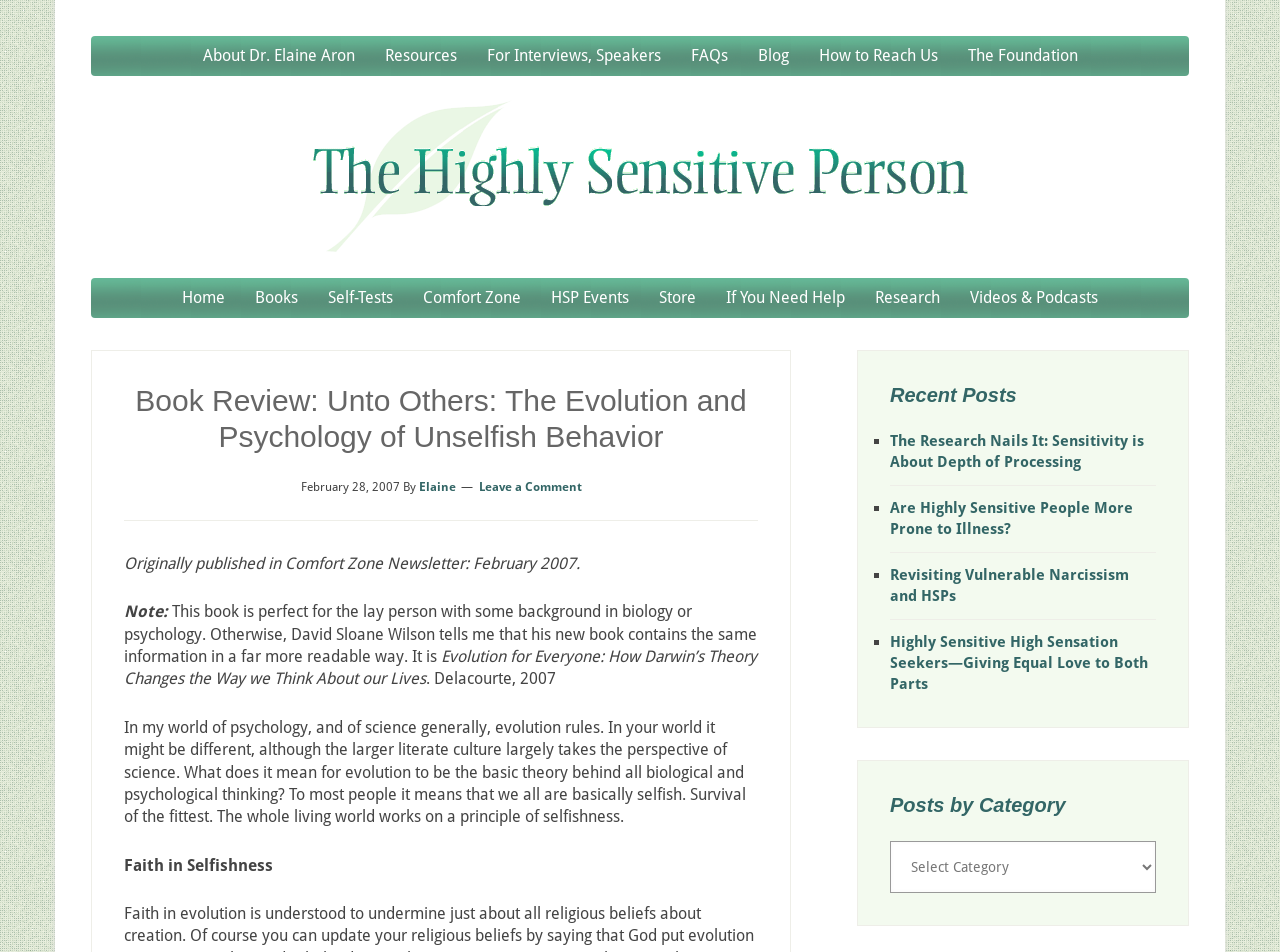Identify and extract the heading text of the webpage.

Book Review: Unto Others: The Evolution and Psychology of Unselfish Behavior